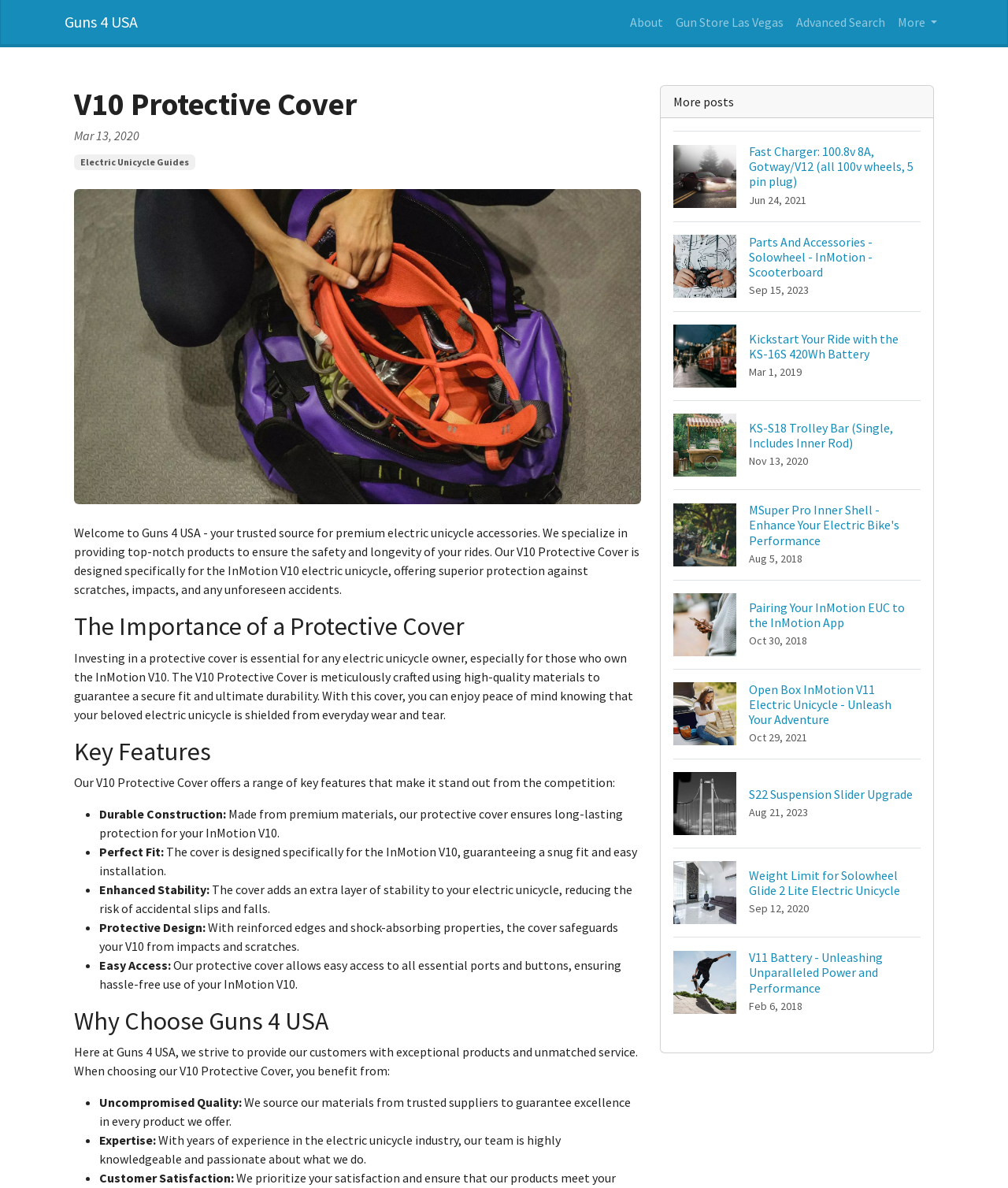Identify the bounding box for the described UI element: "Gun Store Las Vegas".

[0.664, 0.005, 0.784, 0.032]